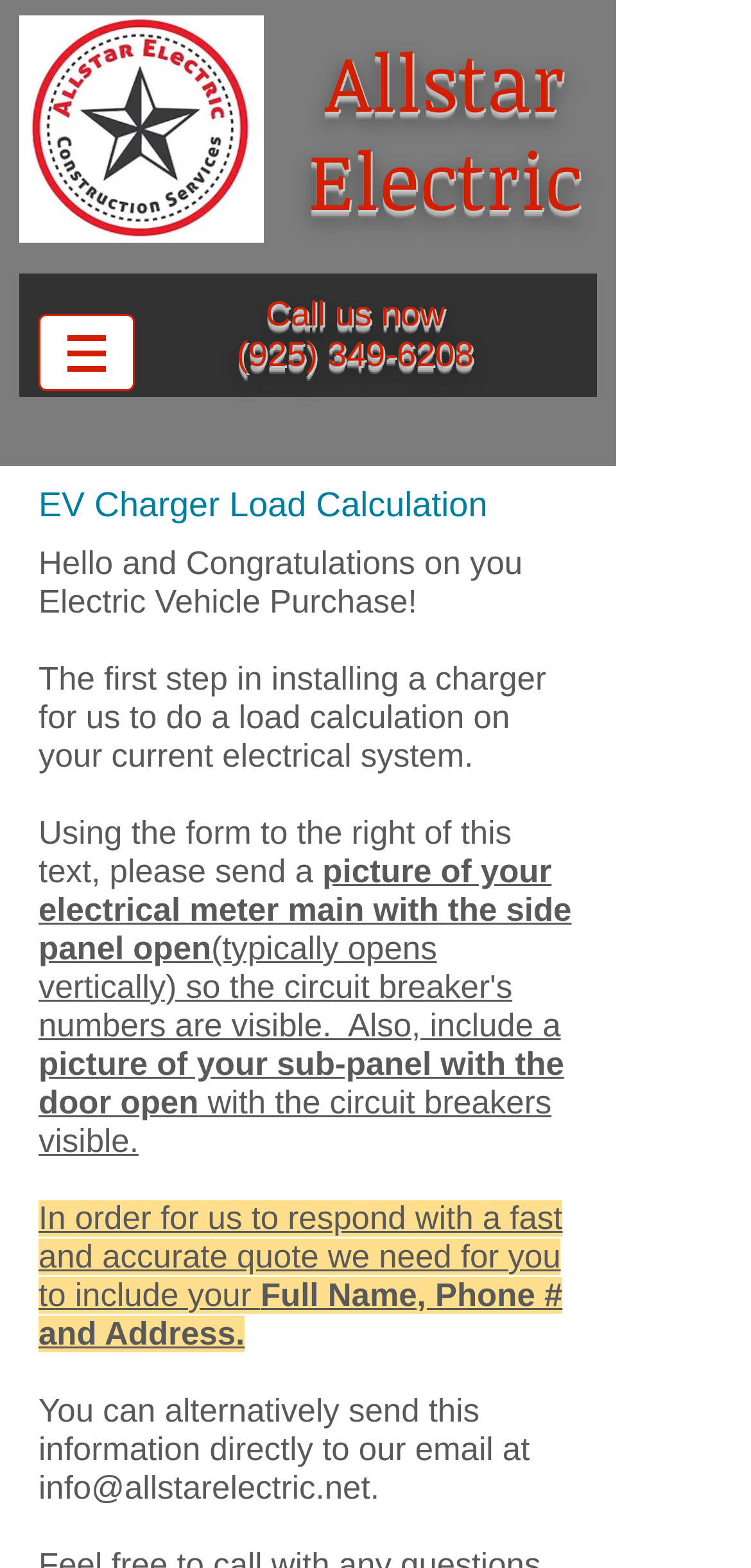Use the details in the image to answer the question thoroughly: 
What is the phone number?

The phone number can be found in the heading element with the text '(925) 349-6208' which is located near the top of the webpage, indicating that it is the contact phone number for the company.